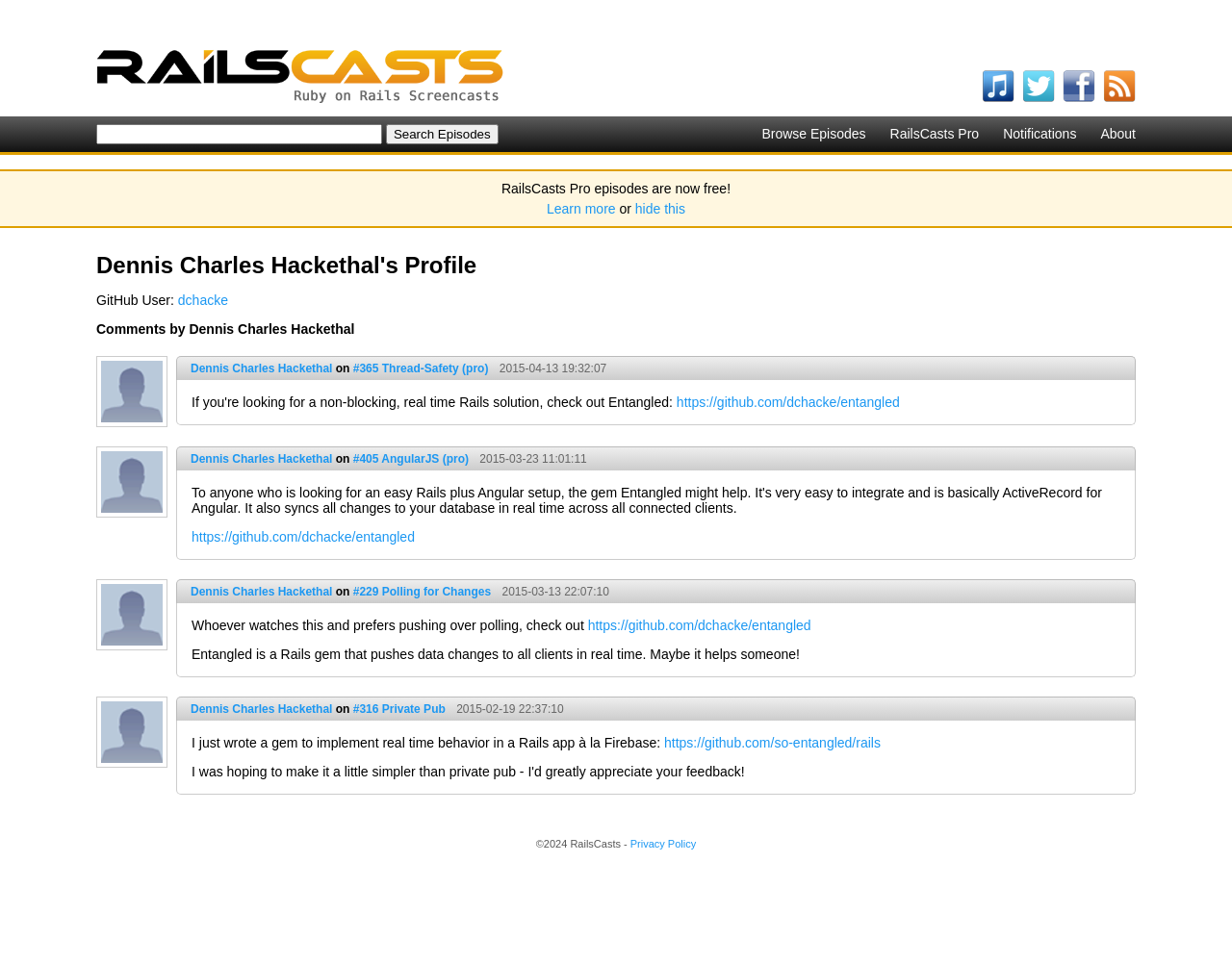What is the purpose of the search button?
Based on the screenshot, answer the question with a single word or phrase.

Search Episodes